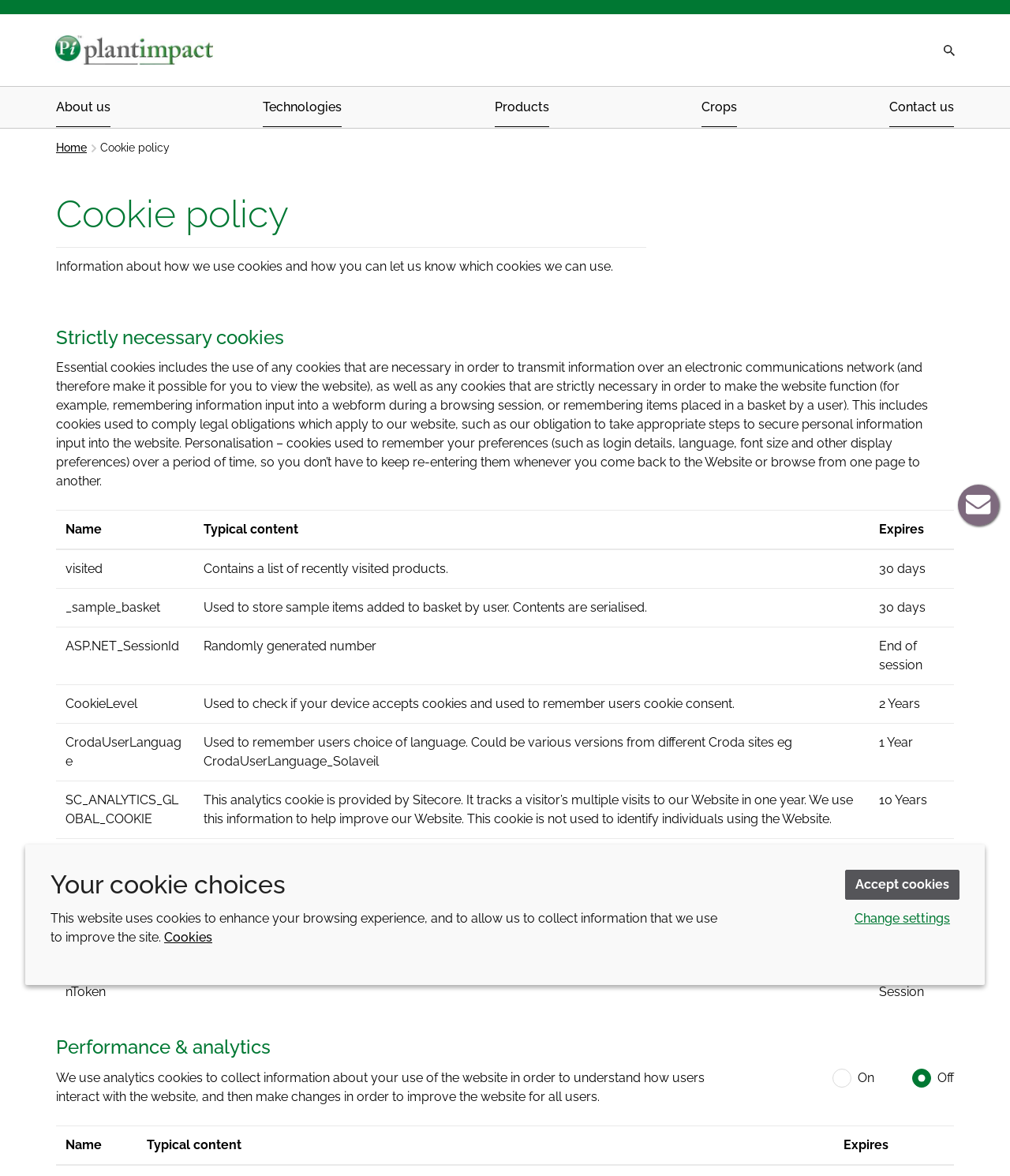What is the default setting for analytics cookies?
Please answer the question with as much detail as possible using the screenshot.

According to the radio buttons under the 'Performance & analytics' section, the default setting for analytics cookies is 'Off', which means they are not enabled by default.